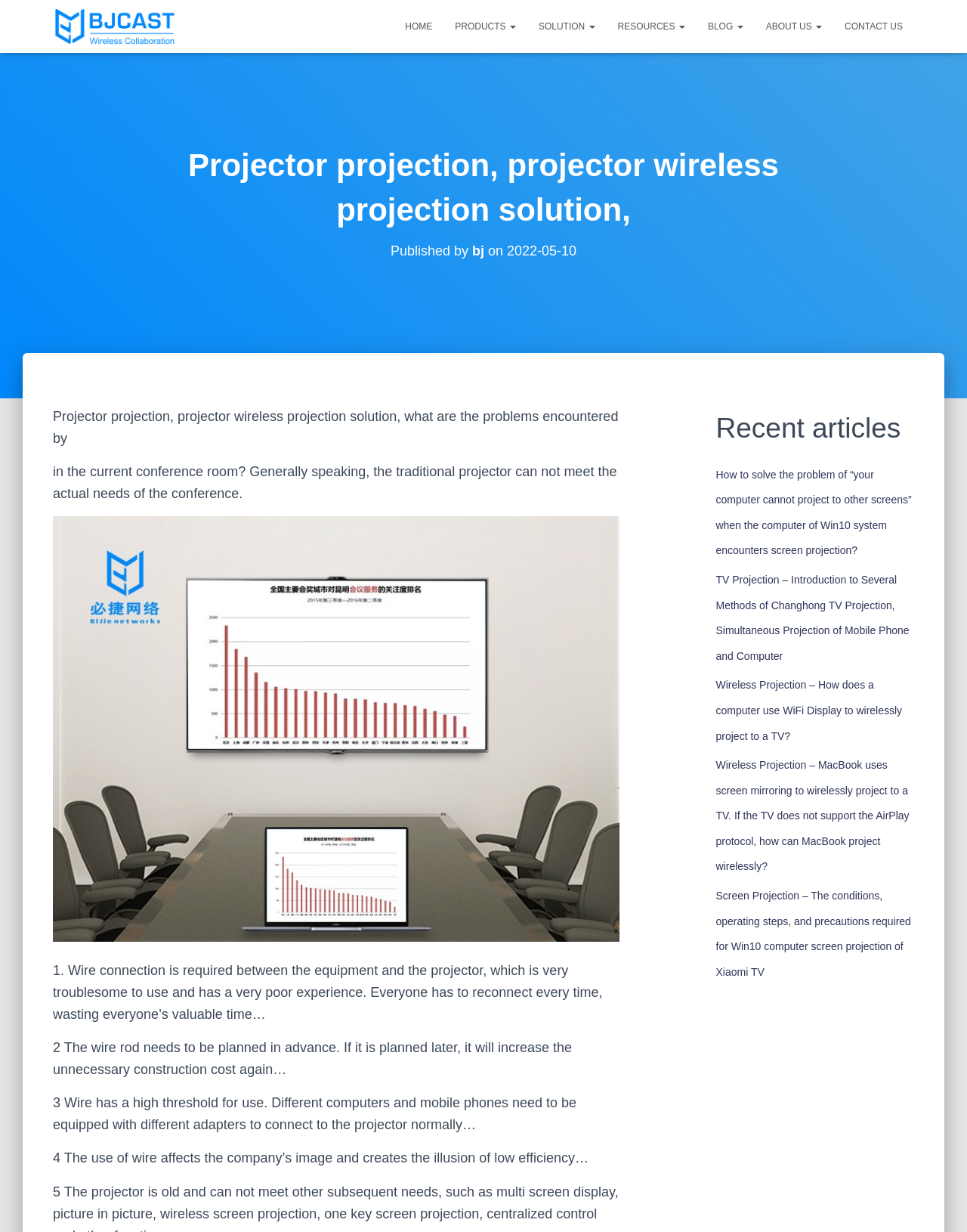How many links are in the top navigation menu?
Answer the question with as much detail as you can, using the image as a reference.

The top navigation menu contains seven links: HOME, PRODUCTS, SOLUTION, RESOURCES, BLOG, ABOUT US, and CONTACT US, providing access to different sections of the website.